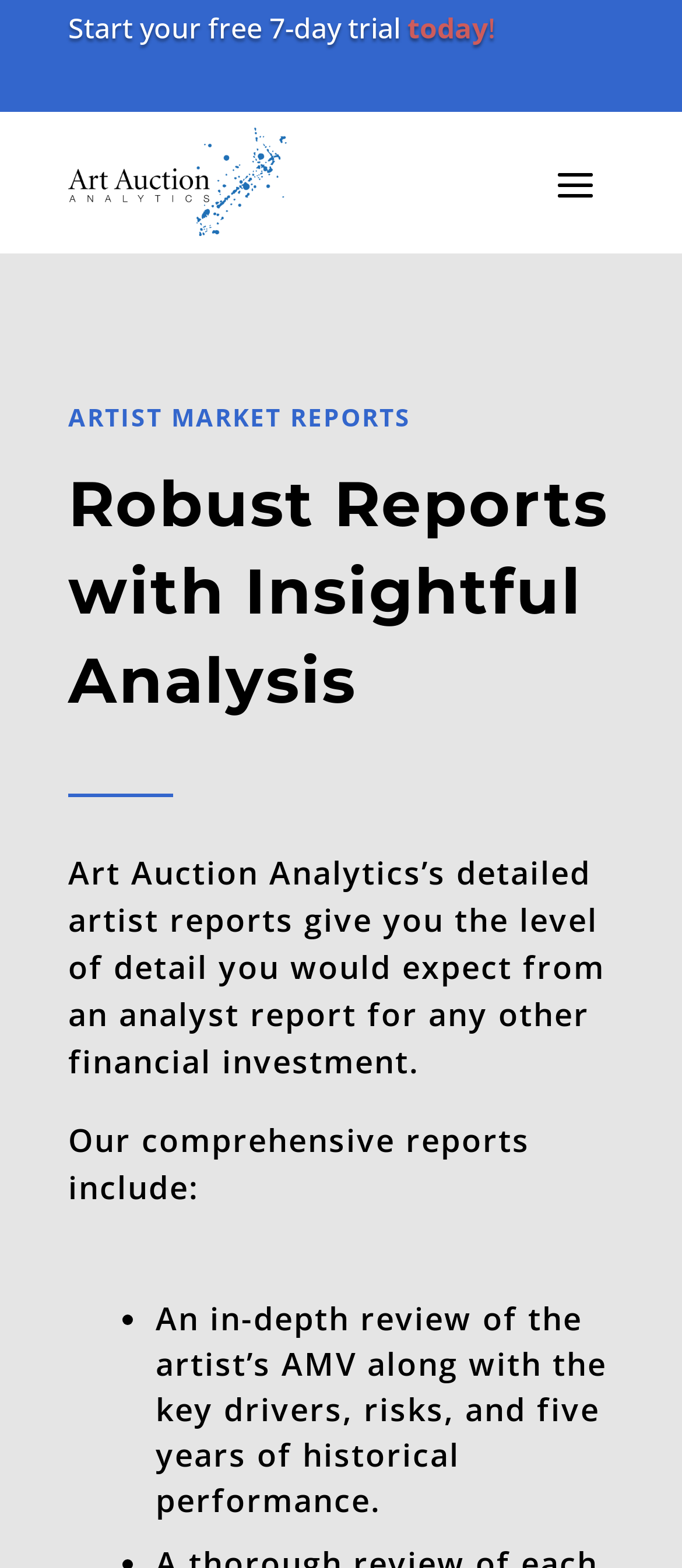Provide a thorough and detailed response to the question by examining the image: 
What type of analysis is provided in the reports?

The webpage states that the reports provide 'Robust Reports with Insightful Analysis', indicating that the analysis is in-depth and provides valuable insights.